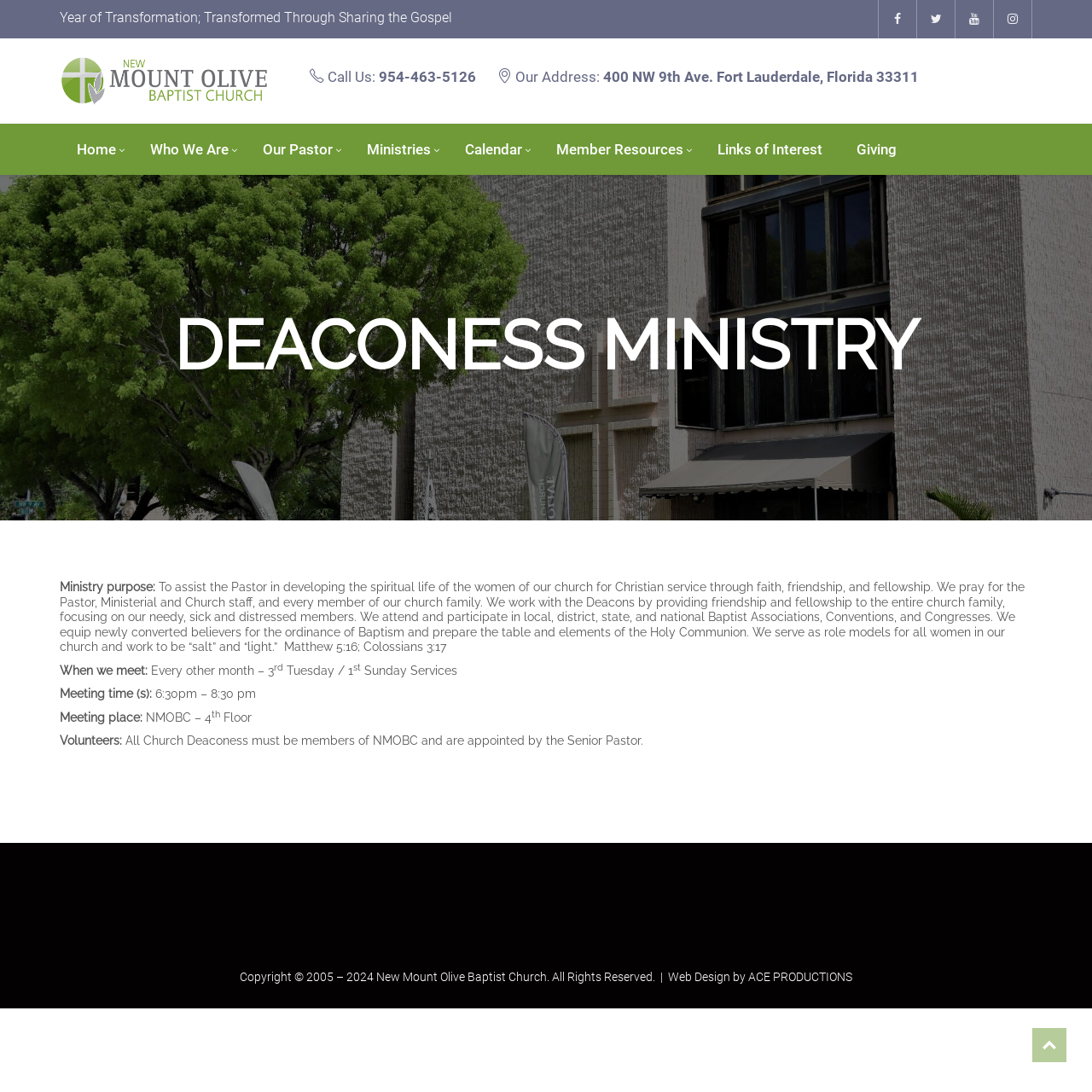Please give a concise answer to this question using a single word or phrase: 
What is the role of the Deaconess in the church?

To serve as role models for all women in the church